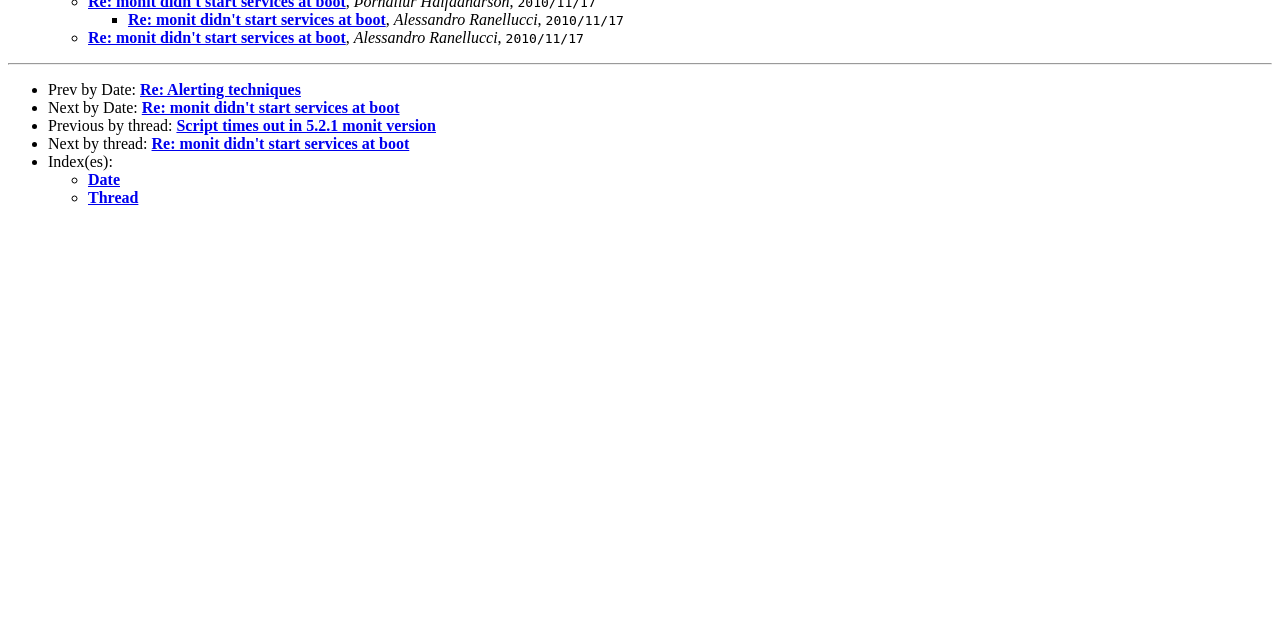Find the bounding box coordinates corresponding to the UI element with the description: "Re: Alerting techniques". The coordinates should be formatted as [left, top, right, bottom], with values as floats between 0 and 1.

[0.109, 0.126, 0.235, 0.153]